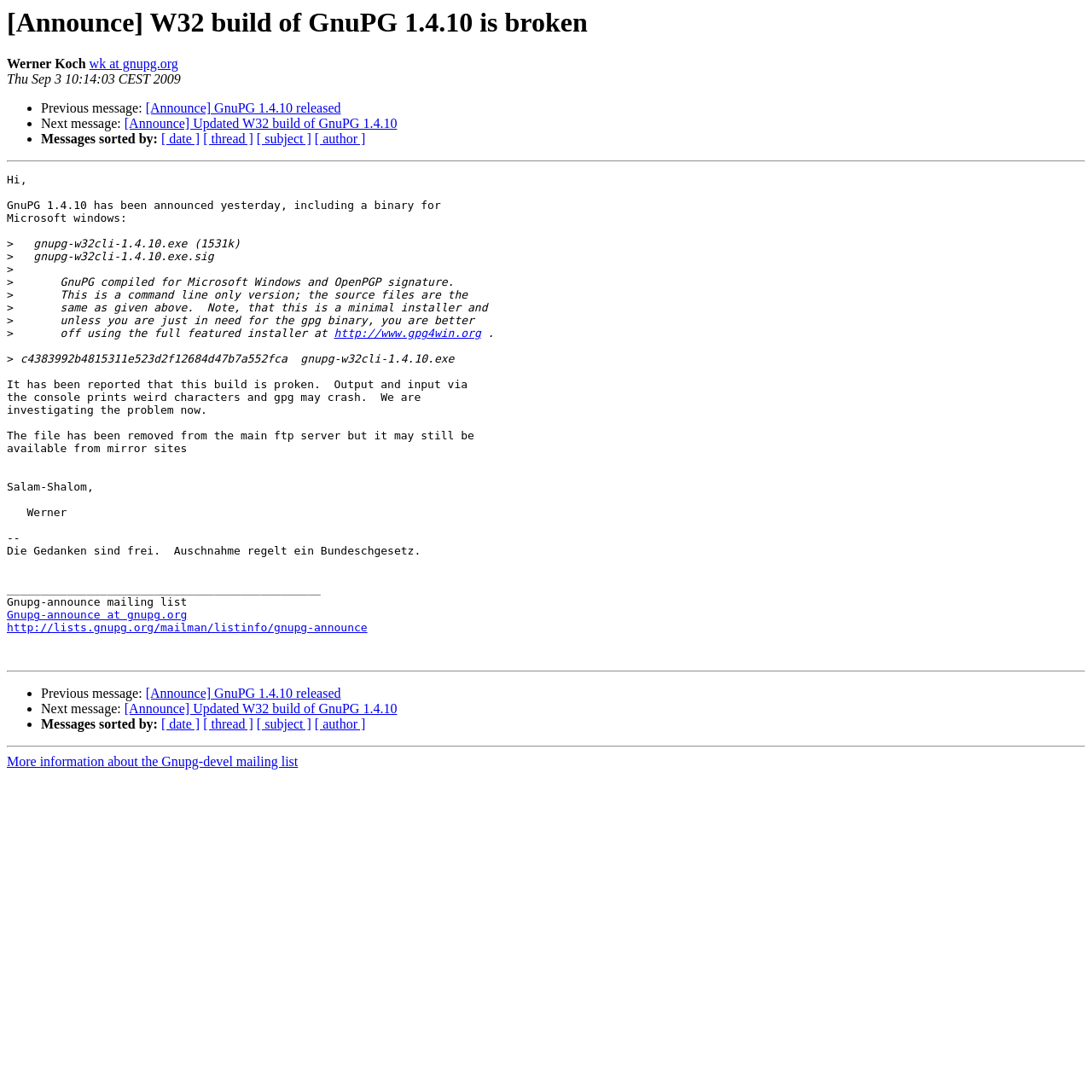Based on the element description: "[ subject ]", identify the UI element and provide its bounding box coordinates. Use four float numbers between 0 and 1, [left, top, right, bottom].

[0.235, 0.121, 0.285, 0.134]